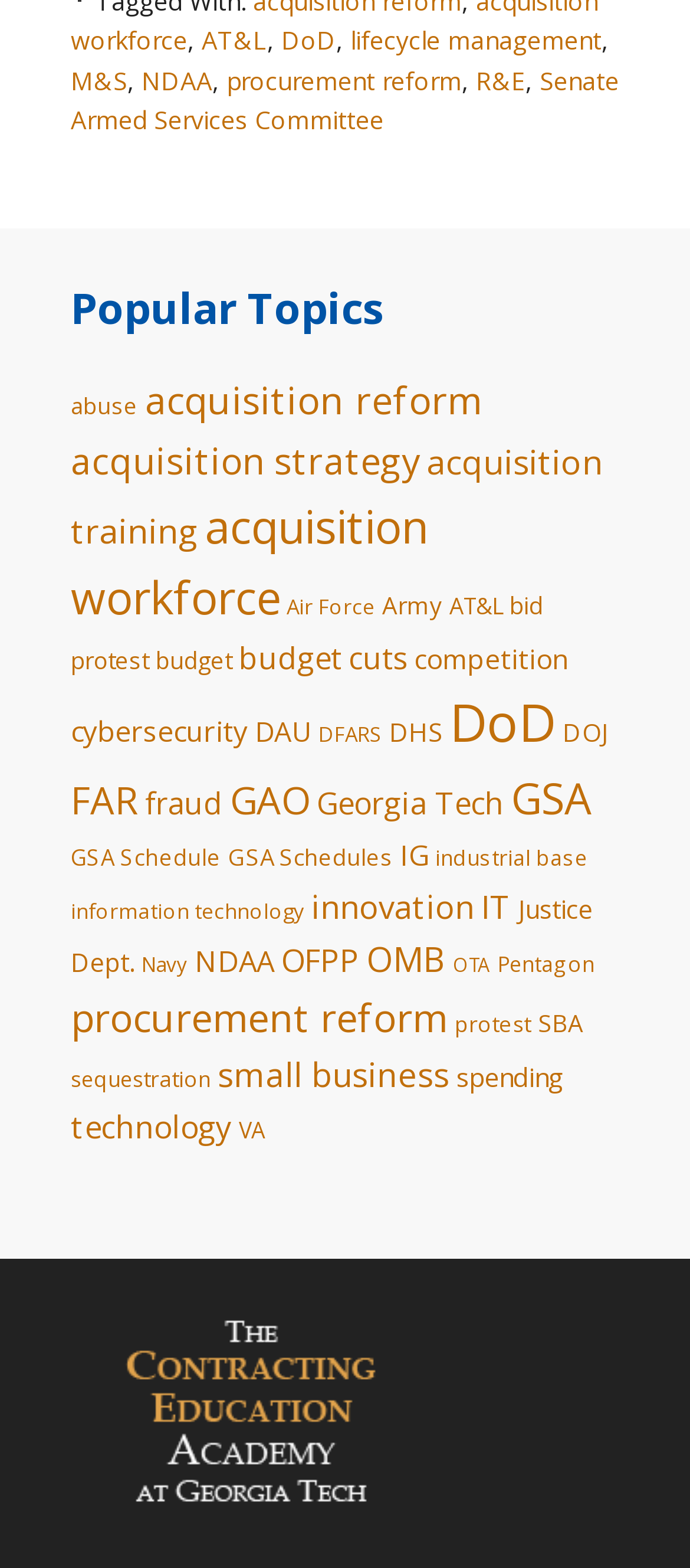Identify the bounding box coordinates for the UI element described by the following text: "FAR". Provide the coordinates as four float numbers between 0 and 1, in the format [left, top, right, bottom].

[0.103, 0.494, 0.2, 0.526]